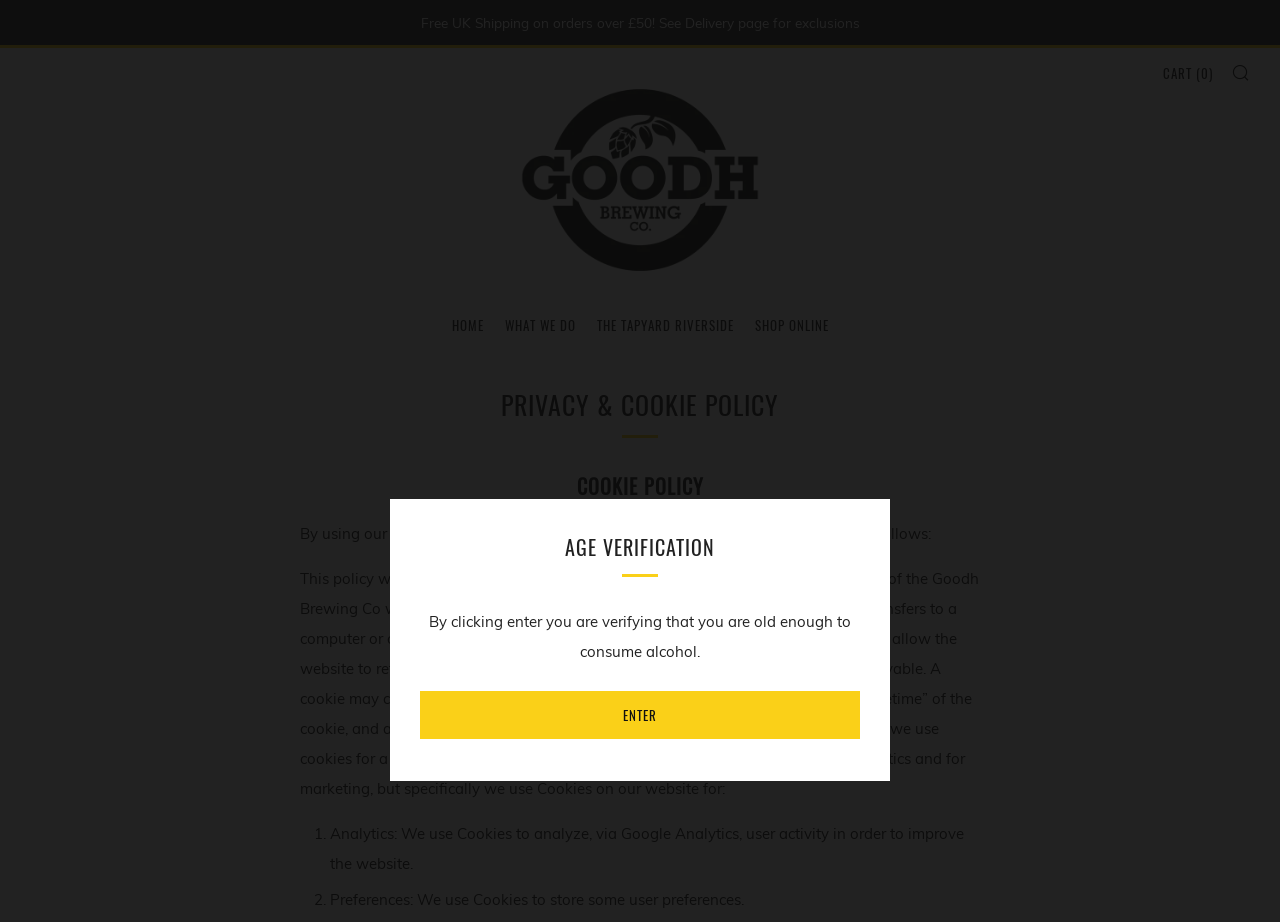Respond to the question below with a concise word or phrase:
What is the name of the company?

Goodh Brewing Co